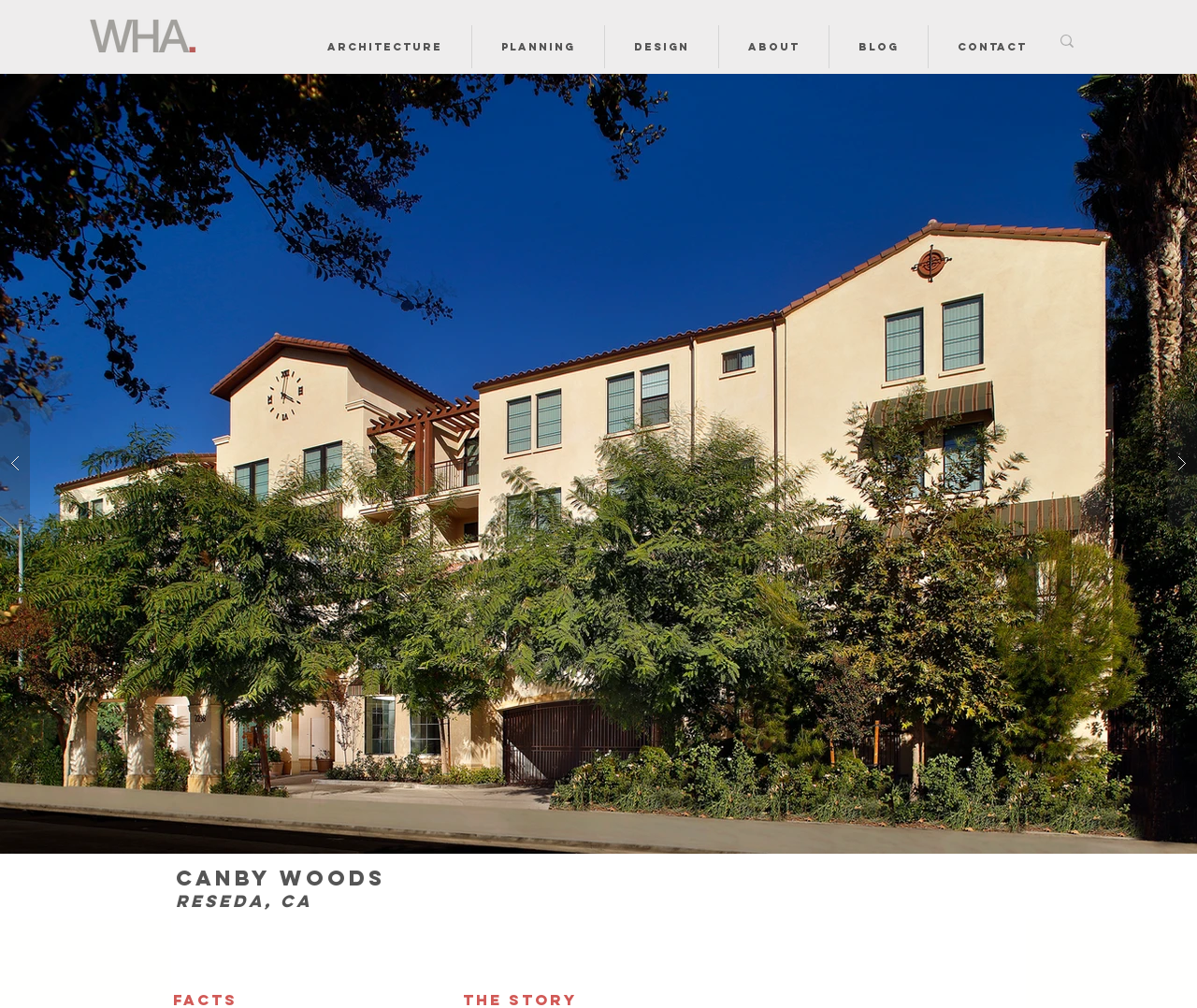Determine the bounding box for the UI element described here: "parent_node: 1/9 aria-label="play"".

[0.952, 0.082, 0.975, 0.096]